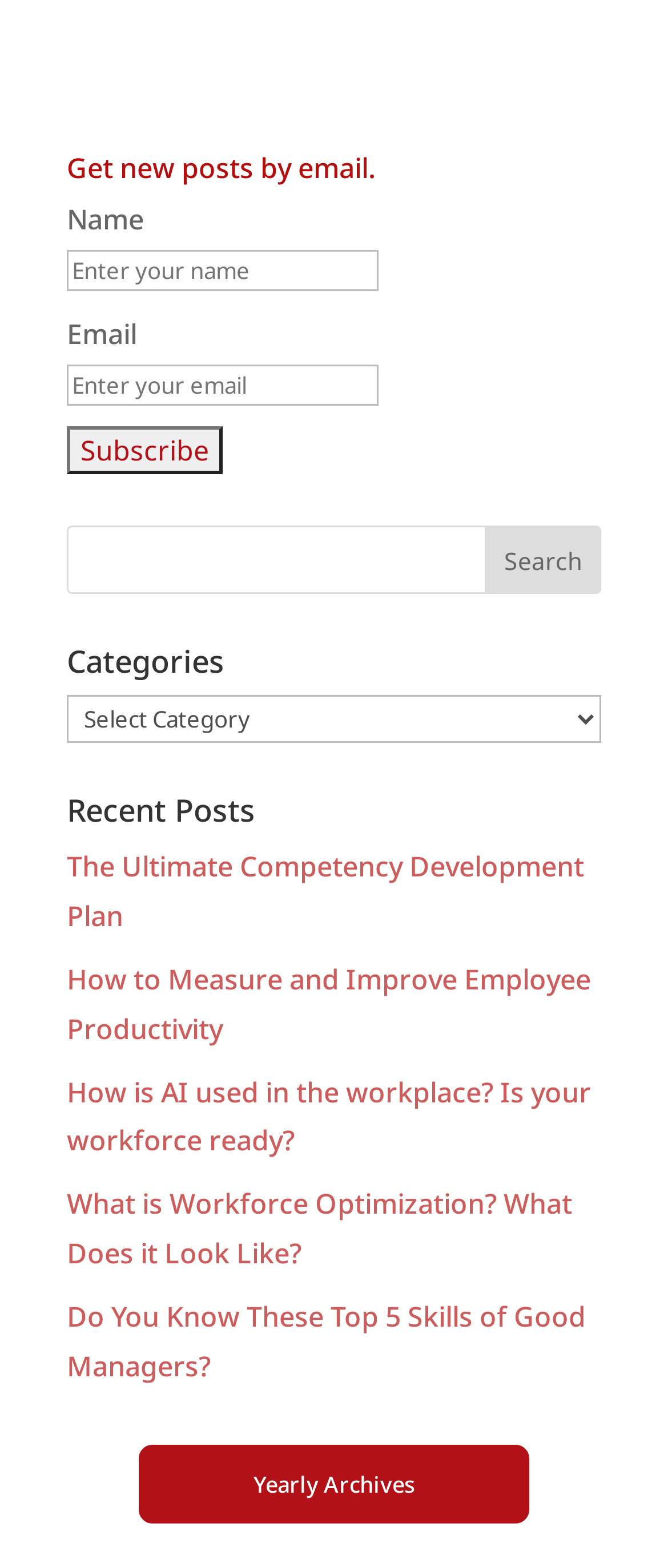Please determine the bounding box coordinates of the element to click on in order to accomplish the following task: "Subscribe to newsletter". Ensure the coordinates are four float numbers ranging from 0 to 1, i.e., [left, top, right, bottom].

[0.1, 0.112, 0.333, 0.143]